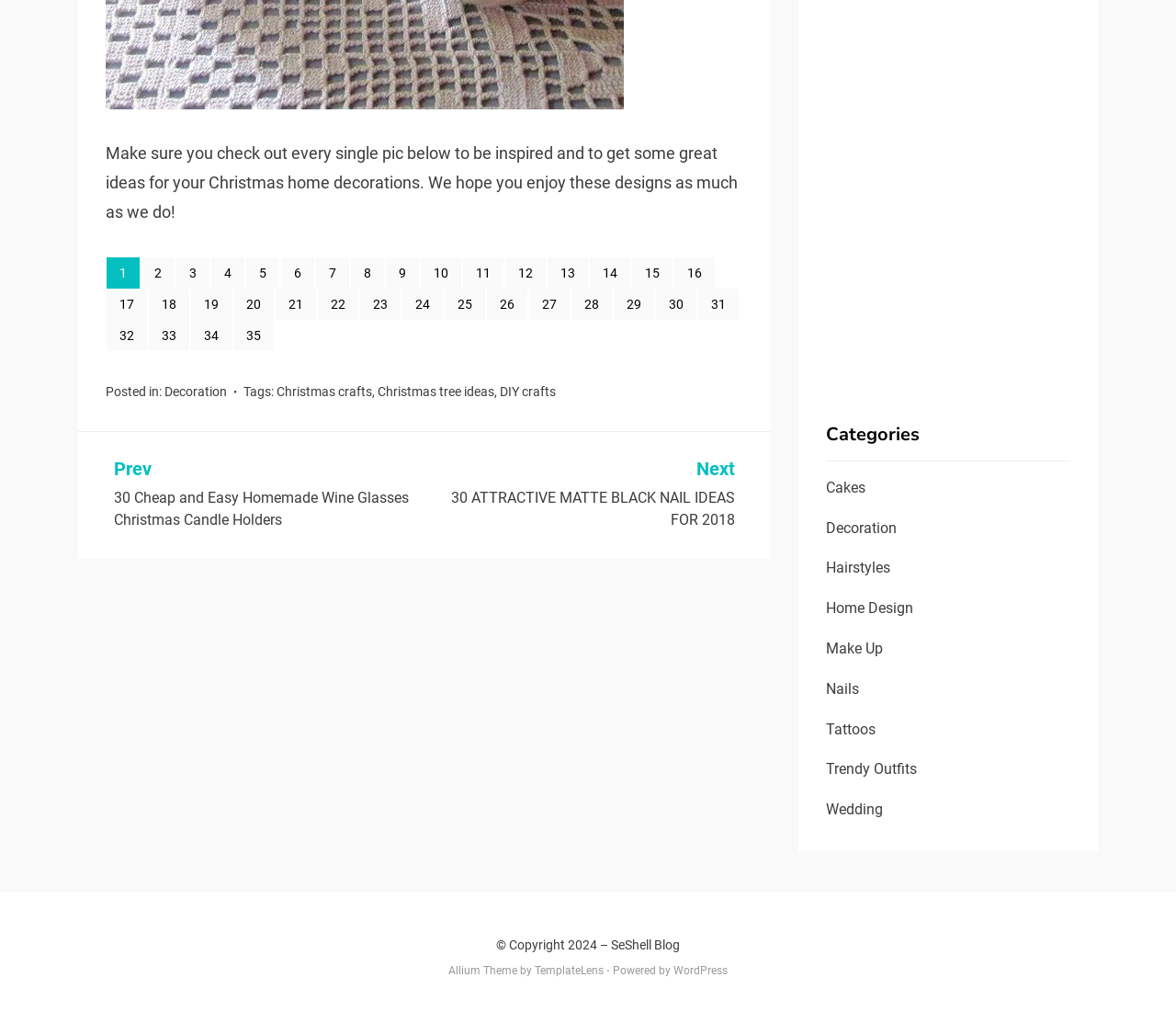Given the element description: "DIY crafts", predict the bounding box coordinates of this UI element. The coordinates must be four float numbers between 0 and 1, given as [left, top, right, bottom].

[0.425, 0.375, 0.473, 0.39]